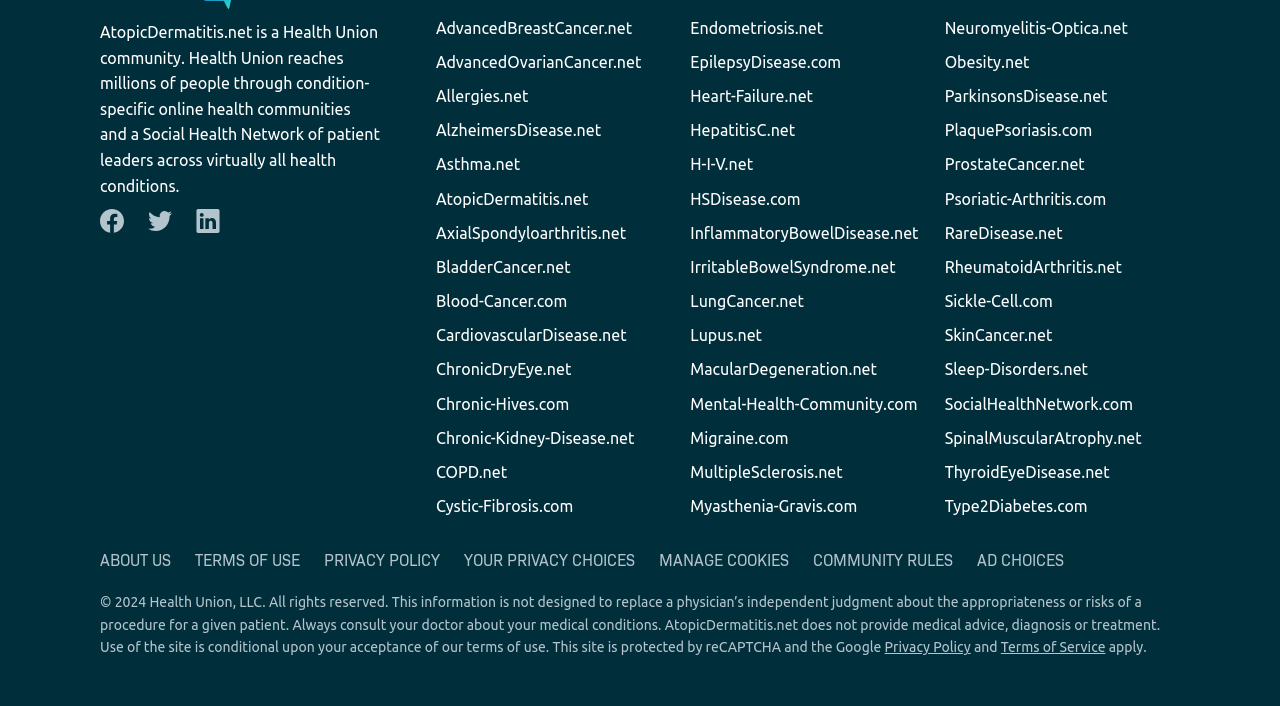Please analyze the image and provide a thorough answer to the question:
What is the copyright year?

I found the copyright year by reading the StaticText element at the bottom of the page, which says '© 2024 Health Union, LLC. All rights reserved'.